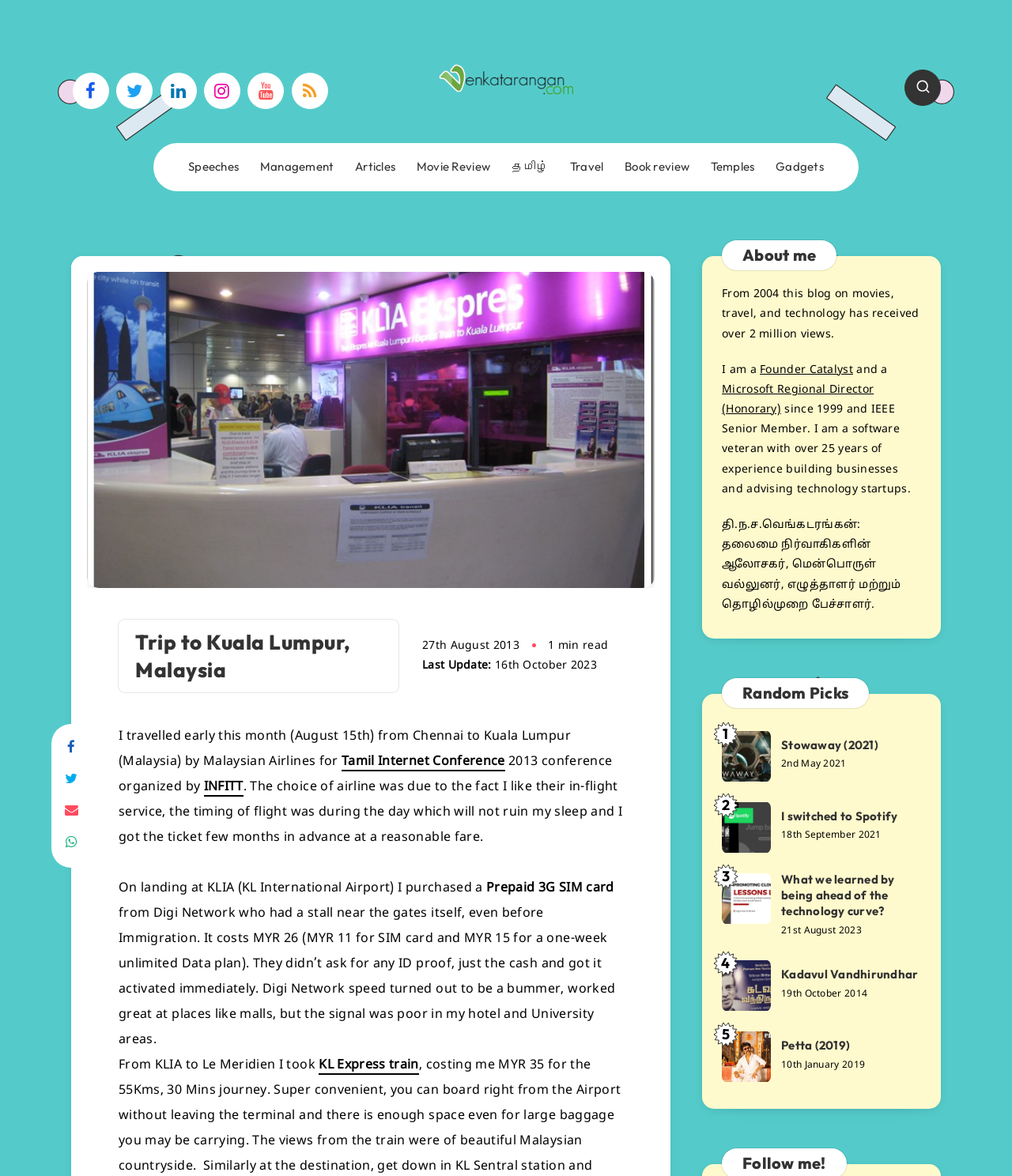Your task is to extract the text of the main heading from the webpage.

Trip to Kuala Lumpur, Malaysia